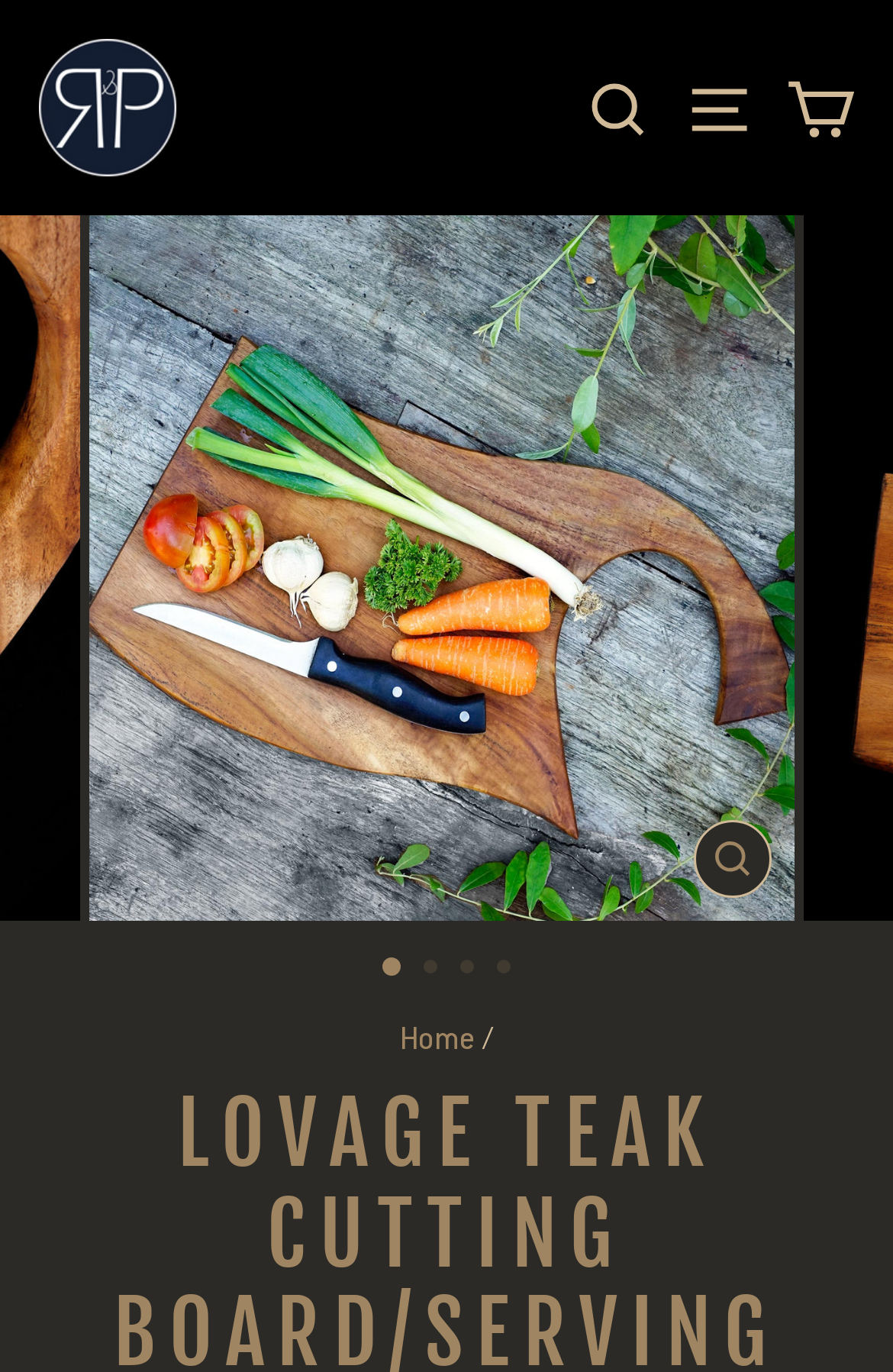Specify the bounding box coordinates for the region that must be clicked to perform the given instruction: "view cart".

[0.86, 0.036, 0.976, 0.121]